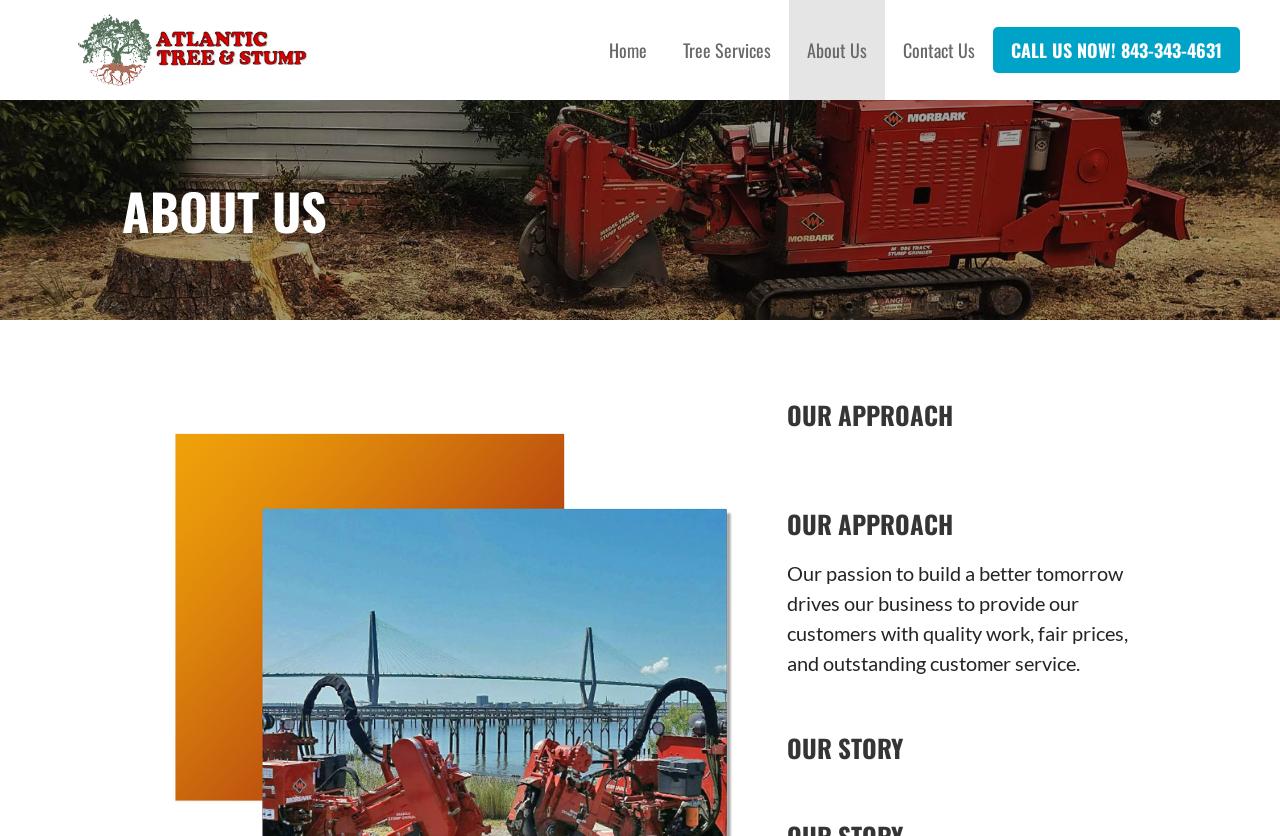What is the company's approach?
Answer the question in as much detail as possible.

I found the company's approach by looking at the 'OUR APPROACH' section, where it is stated that 'Our passion to build a better tomorrow drives our business to provide our customers with quality work, fair prices, and outstanding customer service'.